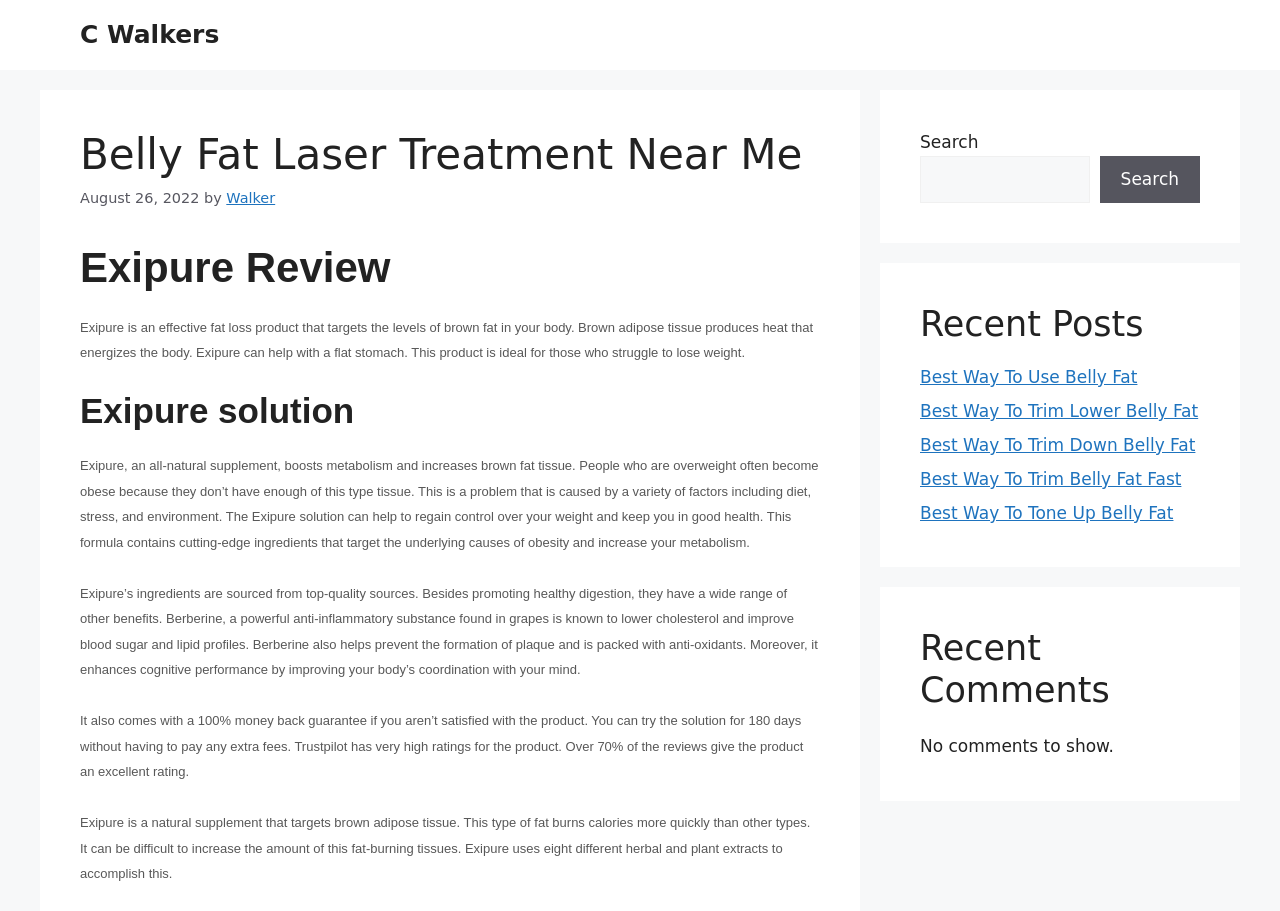Give a comprehensive overview of the webpage, including key elements.

The webpage is about Belly Fat Laser Treatment Near Me, specifically focusing on Exipure, a natural supplement that targets brown adipose tissue to aid in weight loss. At the top, there is a banner with a link to "C Walkers" and a heading that reads "Belly Fat Laser Treatment Near Me". Below this, there is a time stamp indicating the date "August 26, 2022", followed by the author's name "Walker".

The main content of the page is divided into sections, with headings such as "Exipure Review", "Exipure solution", and others. These sections provide detailed information about Exipure, its benefits, and how it works. The text explains that Exipure boosts metabolism, increases brown fat tissue, and targets the underlying causes of obesity. It also mentions the natural ingredients used in the supplement, such as Berberine, and their benefits.

On the right side of the page, there is a search bar with a button, allowing users to search for specific topics. Below the search bar, there are two sections: "Recent Posts" and "Recent Comments". The "Recent Posts" section lists five links to related articles, such as "Best Way To Use Belly Fat" and "Best Way To Trim Down Belly Fat". The "Recent Comments" section, however, indicates that there are no comments to show.

Overall, the webpage provides detailed information about Exipure, its benefits, and how it can aid in weight loss, along with related articles and a search function.